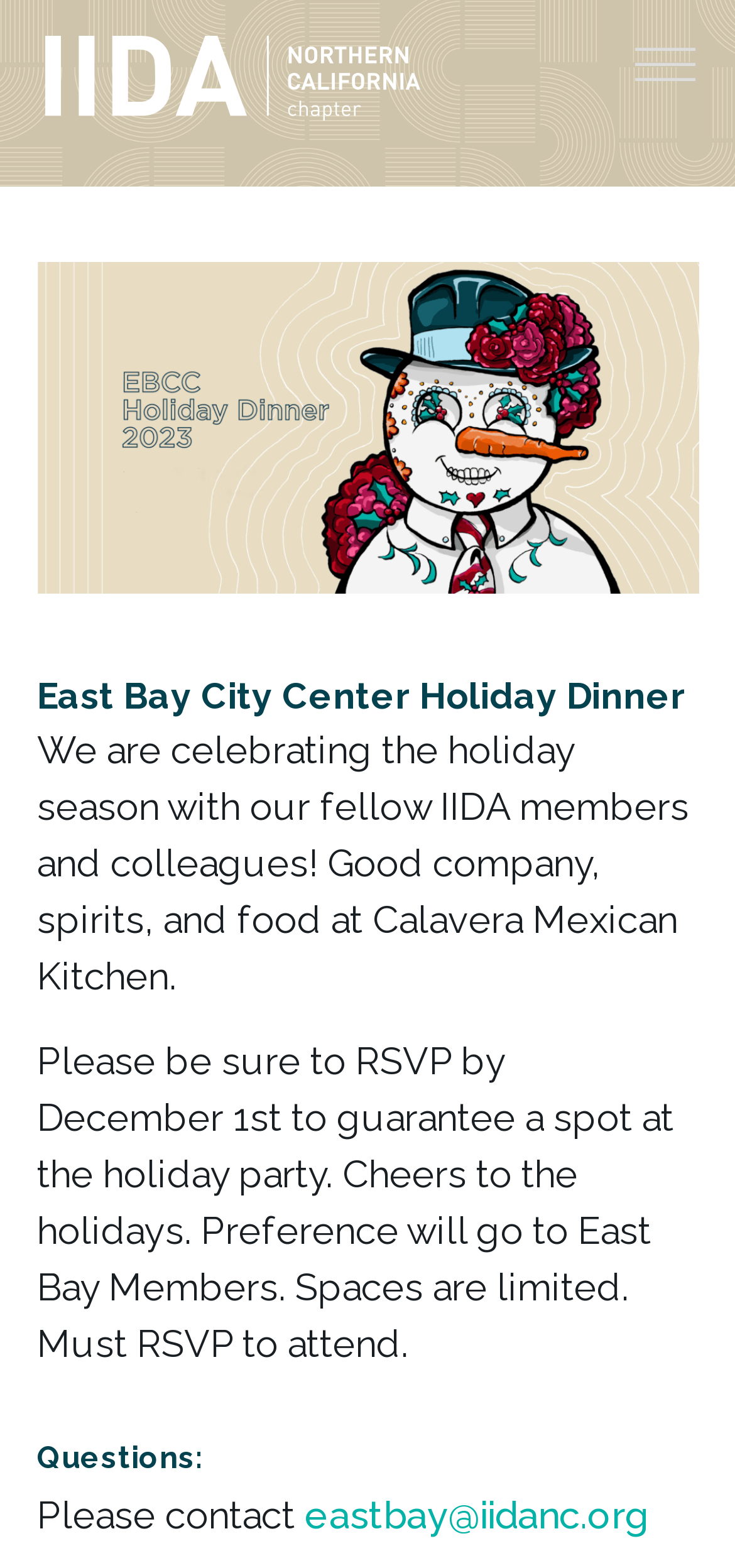Find the bounding box of the element with the following description: "eastbay@iidanc.org". The coordinates must be four float numbers between 0 and 1, formatted as [left, top, right, bottom].

[0.414, 0.952, 0.883, 0.981]